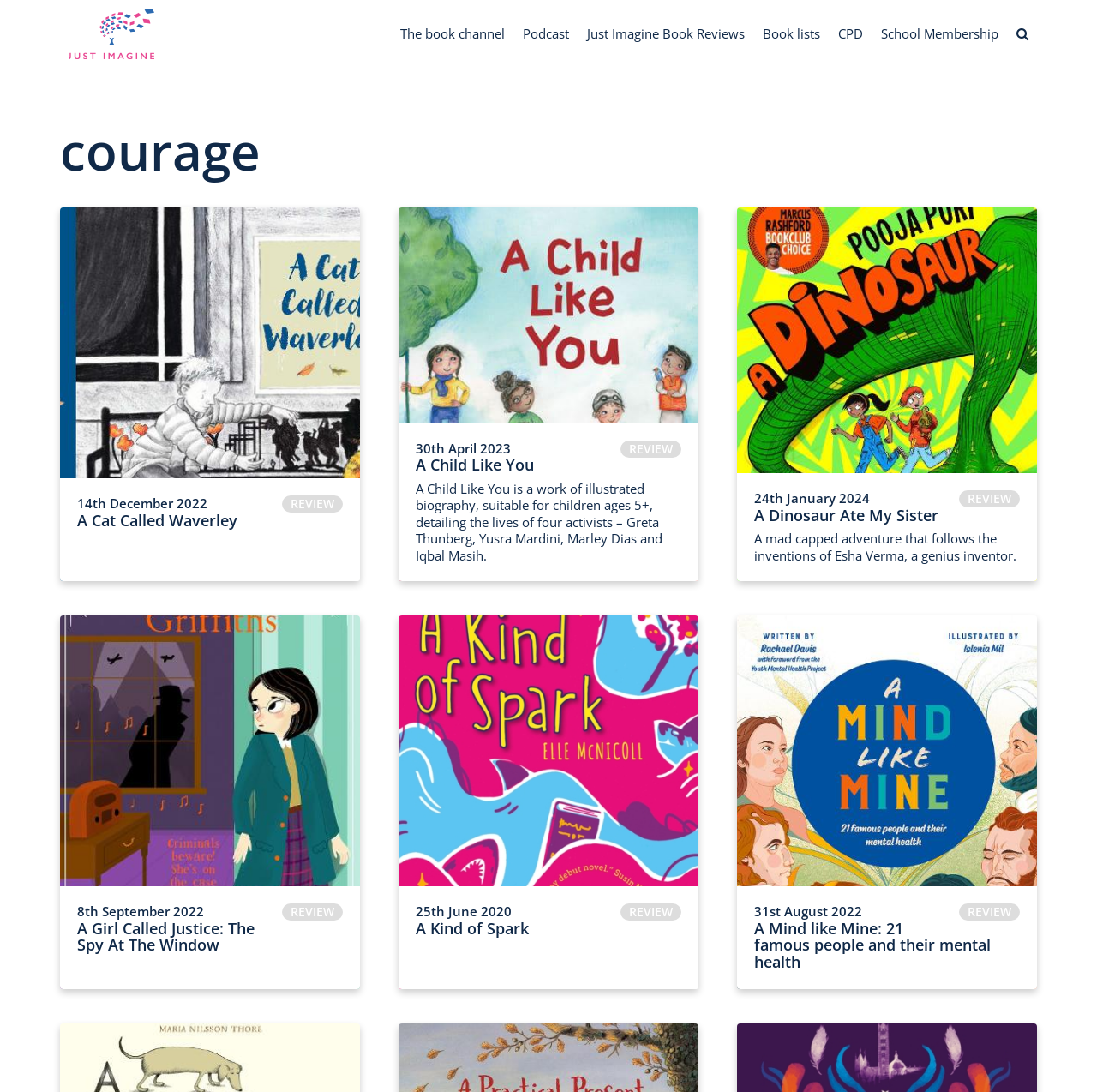Refer to the image and provide a thorough answer to this question:
What is the age range for the book 'A Child Like You'?

I read the description of the book 'A Child Like You' and found the text 'suitable for children ages 5+', which indicates the age range for this book.